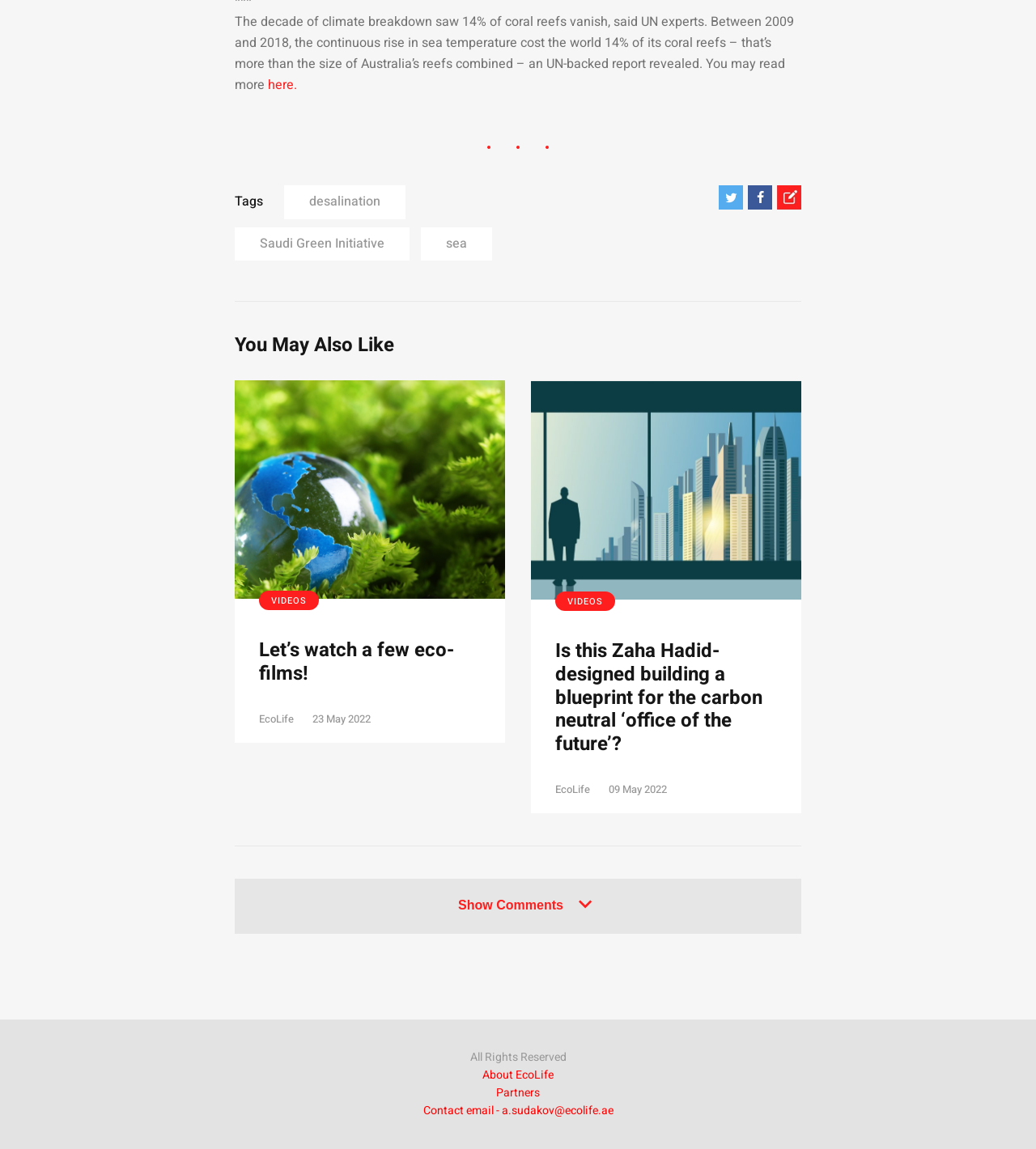Please identify the bounding box coordinates of the element I should click to complete this instruction: 'Read more about coral reefs'. The coordinates should be given as four float numbers between 0 and 1, like this: [left, top, right, bottom].

[0.227, 0.066, 0.287, 0.083]